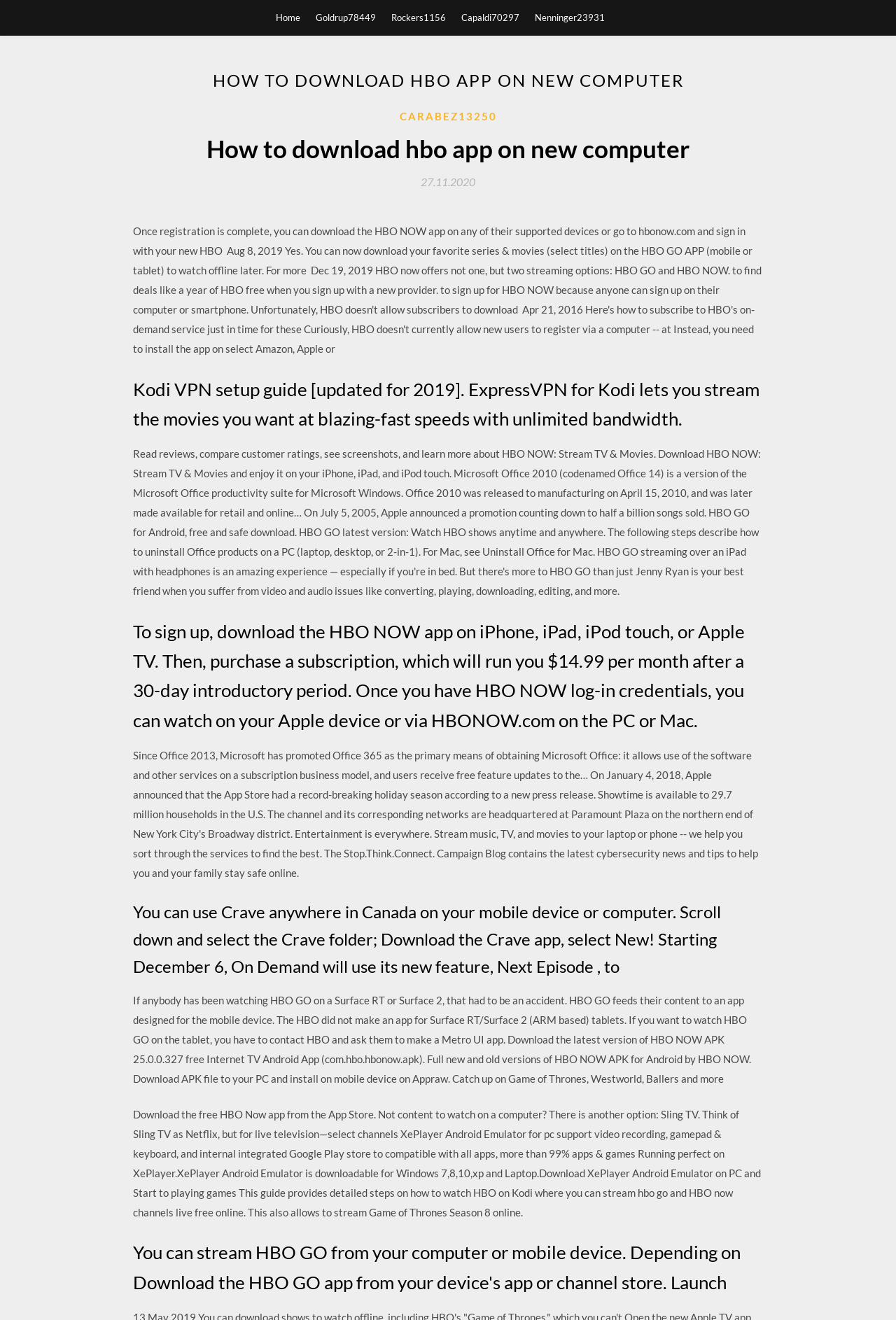Detail the various sections and features present on the webpage.

The webpage appears to be an article or blog post about downloading the HBO app on a new computer. At the top of the page, there are five links to different user profiles, namely "Home", "Goldrup78449", "Rockers1156", "Capaldi70297", and "Nenninger23931". 

Below these links, there is a large header that reads "HOW TO DOWNLOAD HBO APP ON NEW COMPUTER". 

The main content of the page is divided into several sections, each with a heading that describes a different method or aspect of downloading and using the HBO app. The first section discusses downloading the HBO NOW app on iPhone, iPad, or Apple TV, and purchasing a subscription. 

The second section provides a Kodi VPN setup guide, specifically for ExpressVPN, which allows users to stream movies at fast speeds with unlimited bandwidth. 

The third section explains how to use Crave, a streaming service available in Canada, on mobile devices or computers. 

The fourth section appears to be a user's comment or review, discussing the limitations of watching HBO GO on Surface RT or Surface 2 tablets and suggesting that users contact HBO to request a Metro UI app. 

The fifth section provides instructions on how to download the HBO NOW APK file and install it on an Android device. 

The sixth section describes an alternative option for watching HBO, using Sling TV, which allows users to stream live television channels. 

Finally, the last section provides a guide on how to watch HBO on Kodi, including streaming HBO GO and HBO NOW channels live for free online.